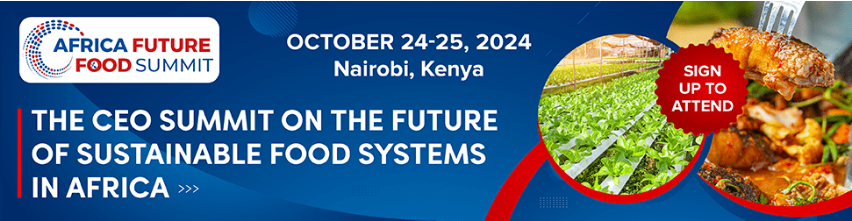What is the focus of the CEOs attending the Africa Future Food Summit?
Use the image to give a comprehensive and detailed response to the question.

The caption highlights that the Africa Future Food Summit is a crucial event for CEOs focusing on the future of sustainable food systems in Africa, indicating that the CEOs attending the event are concerned with this specific topic.